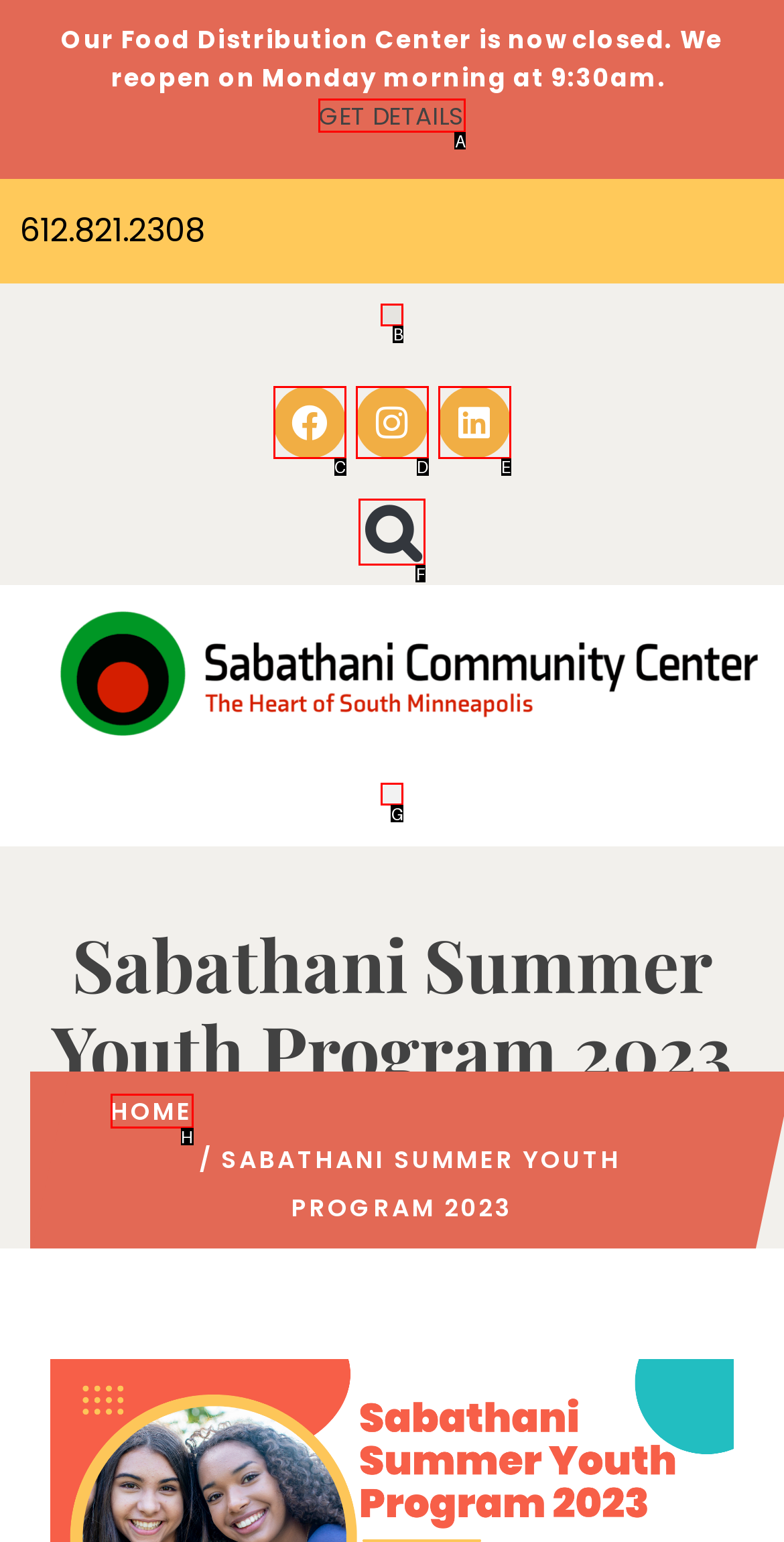What option should you select to complete this task: get details about the summer youth program? Indicate your answer by providing the letter only.

A